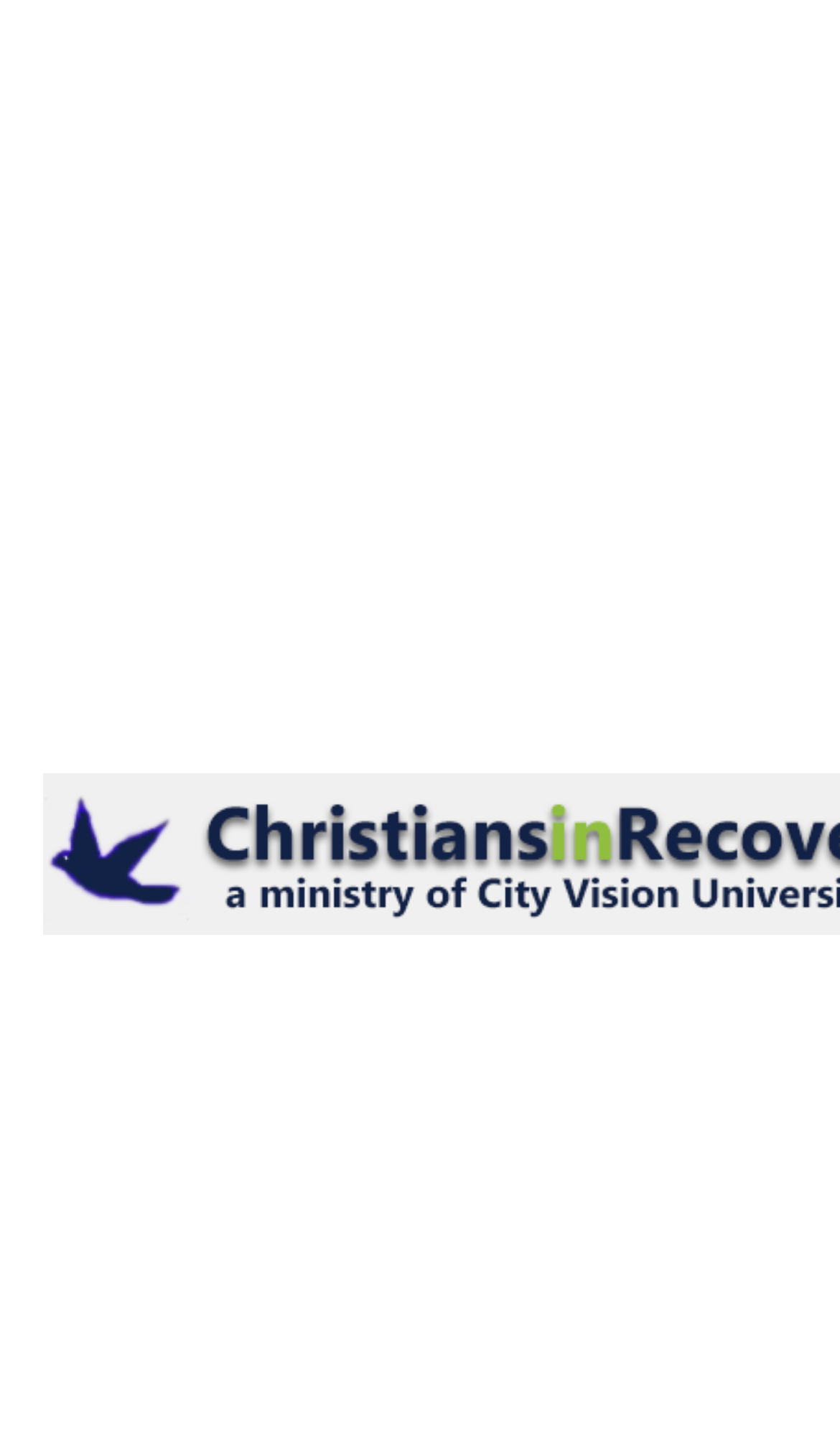Please find the main title text of this webpage.

Revenge is for God, Not Us